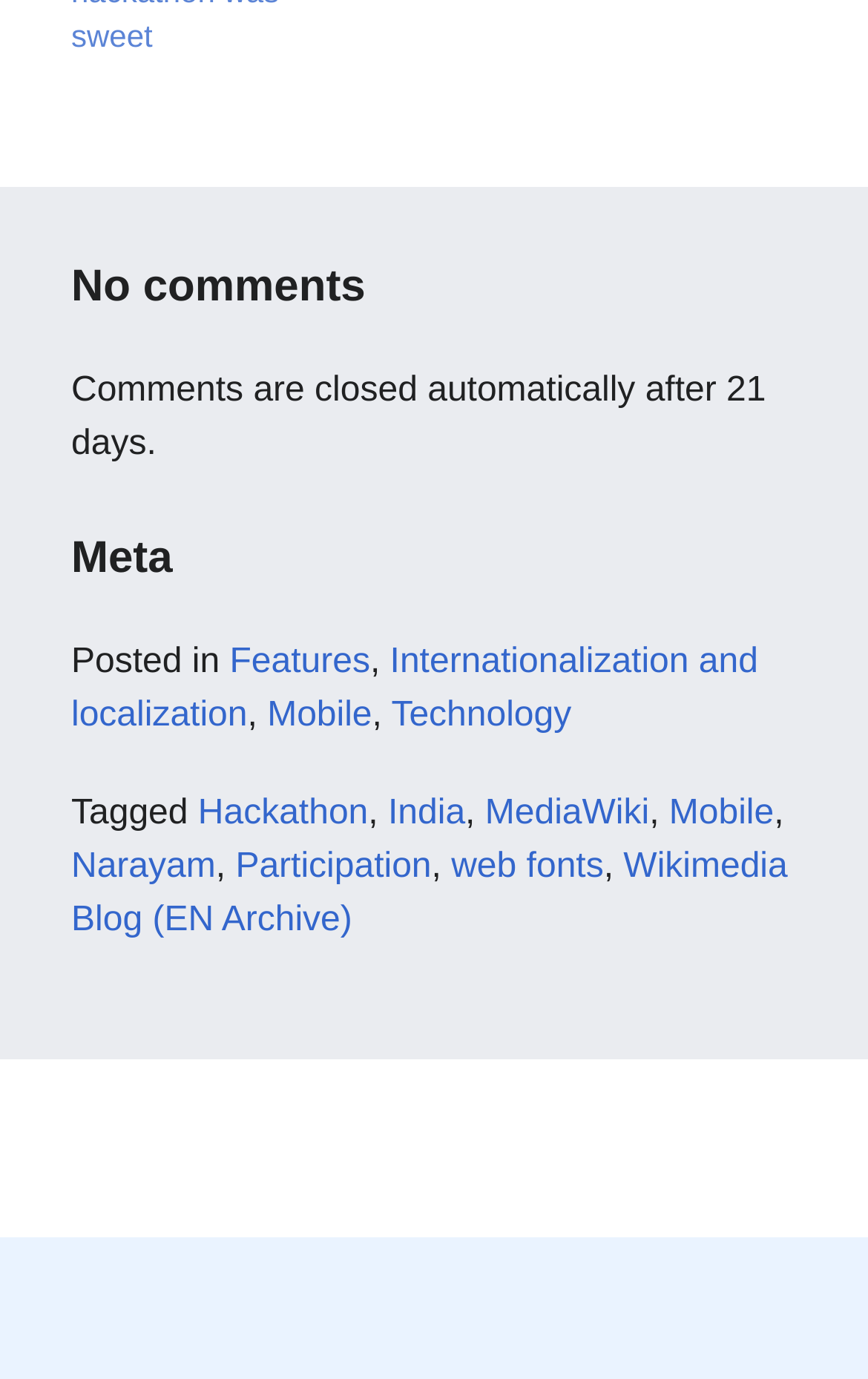Given the following UI element description: "Internationalization and localization", find the bounding box coordinates in the webpage screenshot.

[0.082, 0.466, 0.873, 0.533]